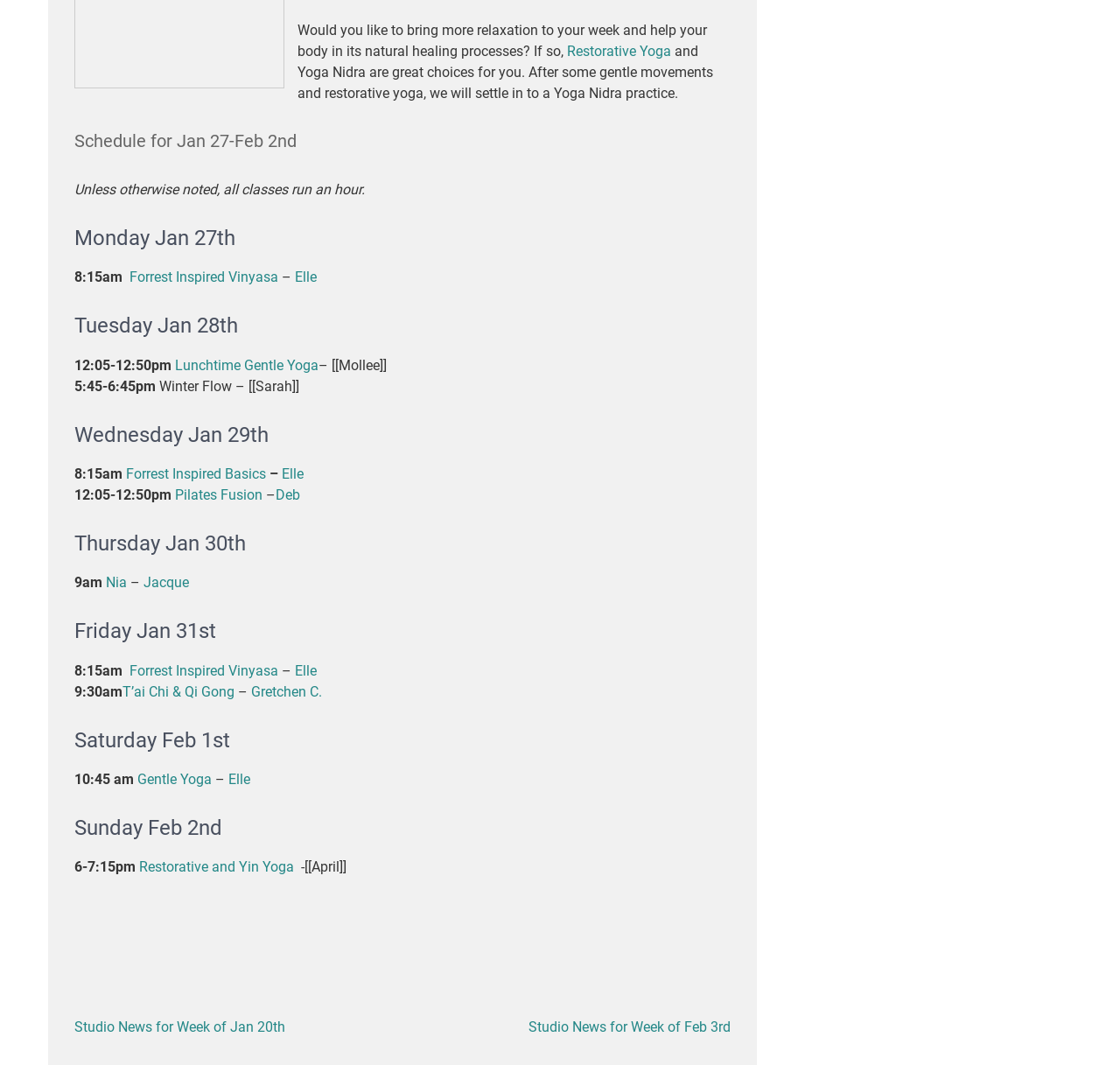Please identify the bounding box coordinates of the element on the webpage that should be clicked to follow this instruction: "Check out Studio News for Week of Feb 3rd". The bounding box coordinates should be given as four float numbers between 0 and 1, formatted as [left, top, right, bottom].

[0.472, 0.957, 0.652, 0.972]